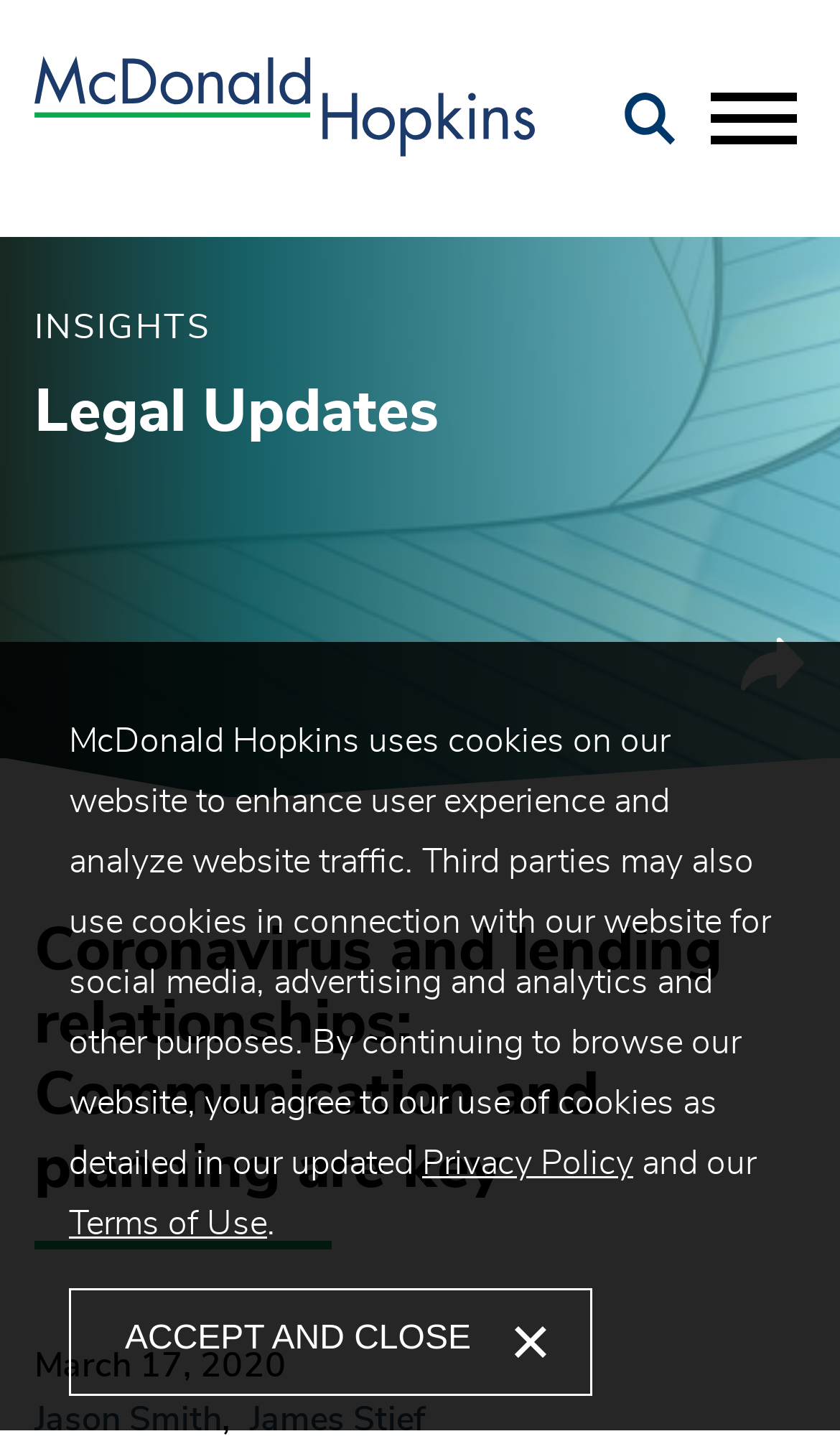Identify and provide the bounding box for the element described by: "Jason Smith".

[0.041, 0.972, 0.264, 0.996]